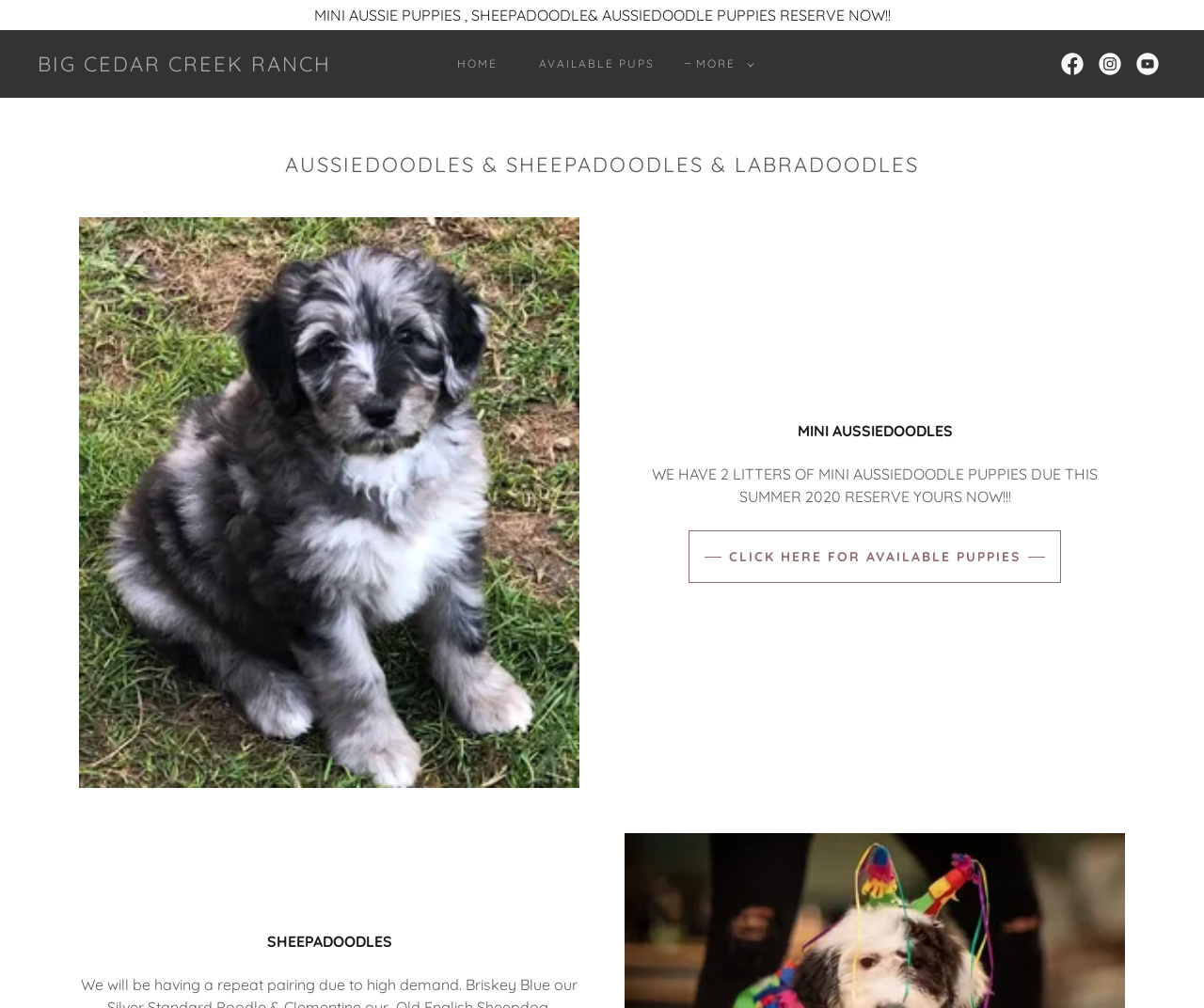Identify the bounding box coordinates for the UI element described as: "CLICK HERE FOR AVAILABLE PUPPIES". The coordinates should be provided as four floats between 0 and 1: [left, top, right, bottom].

[0.572, 0.526, 0.881, 0.579]